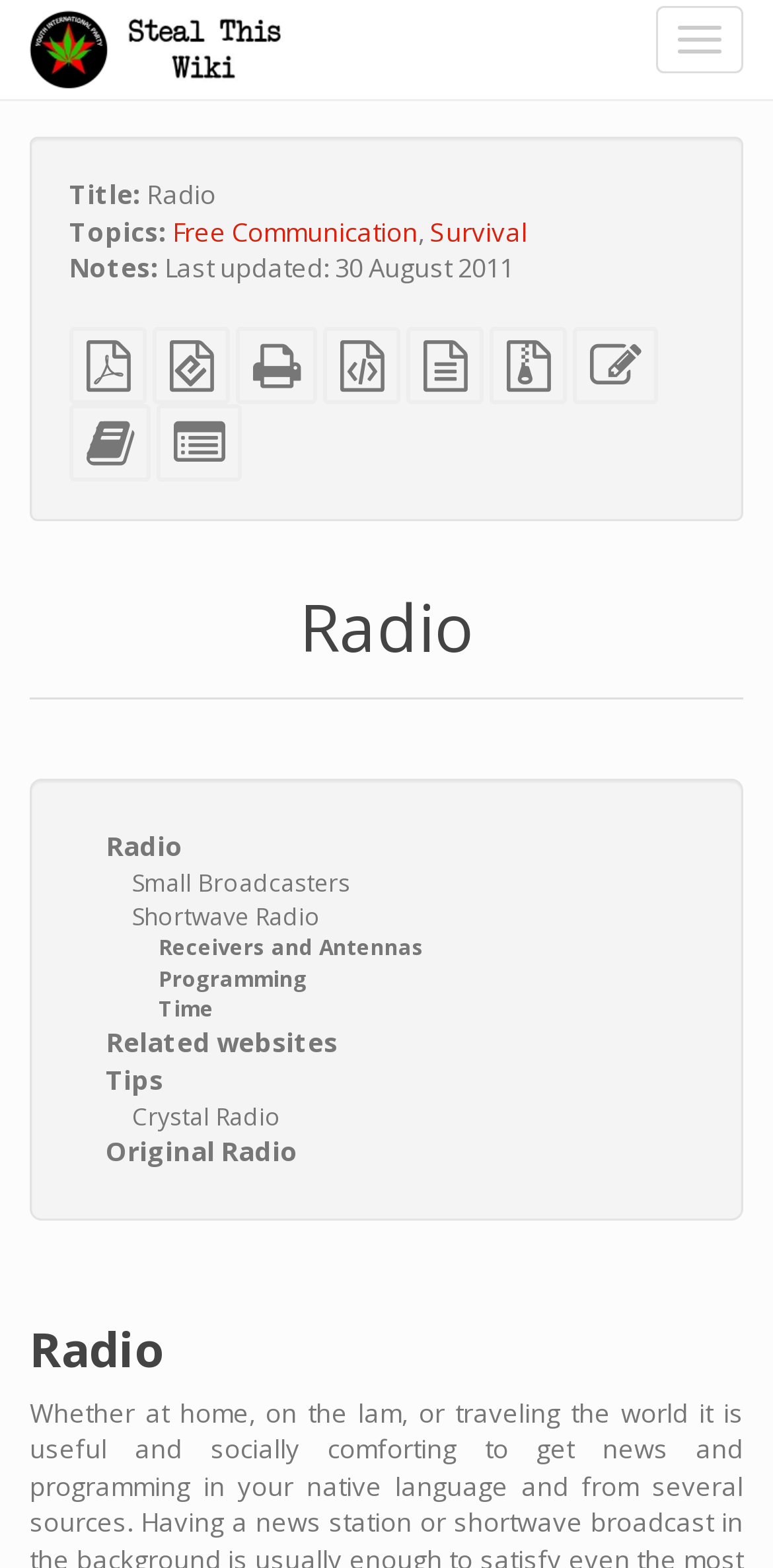Please identify the bounding box coordinates of the element that needs to be clicked to perform the following instruction: "Toggle navigation".

[0.849, 0.004, 0.962, 0.047]